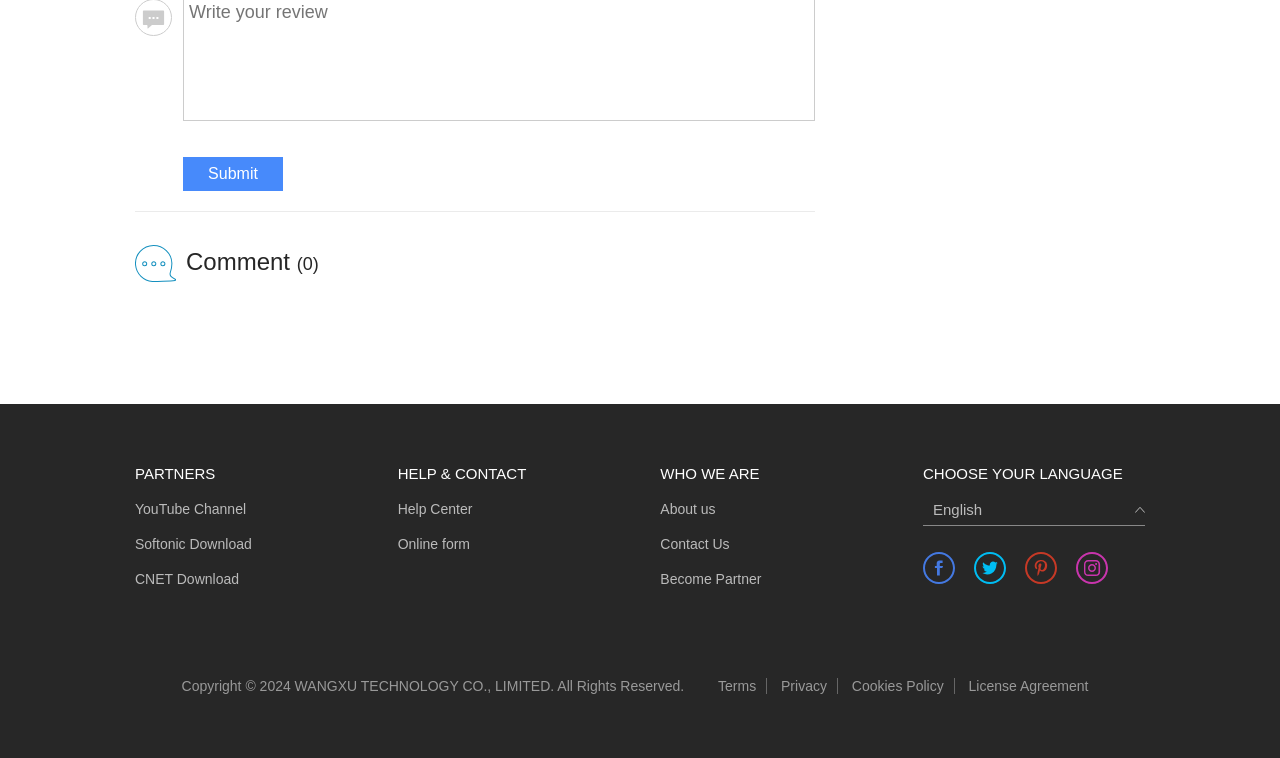What are the available social media sharing options?
Based on the visual details in the image, please answer the question thoroughly.

The webpage provides social media sharing options, including Facebook, Twitter, Pinterest, and Instagram, as indicated by the links in the 'CHOOSE YOUR LANGUAGE' section.